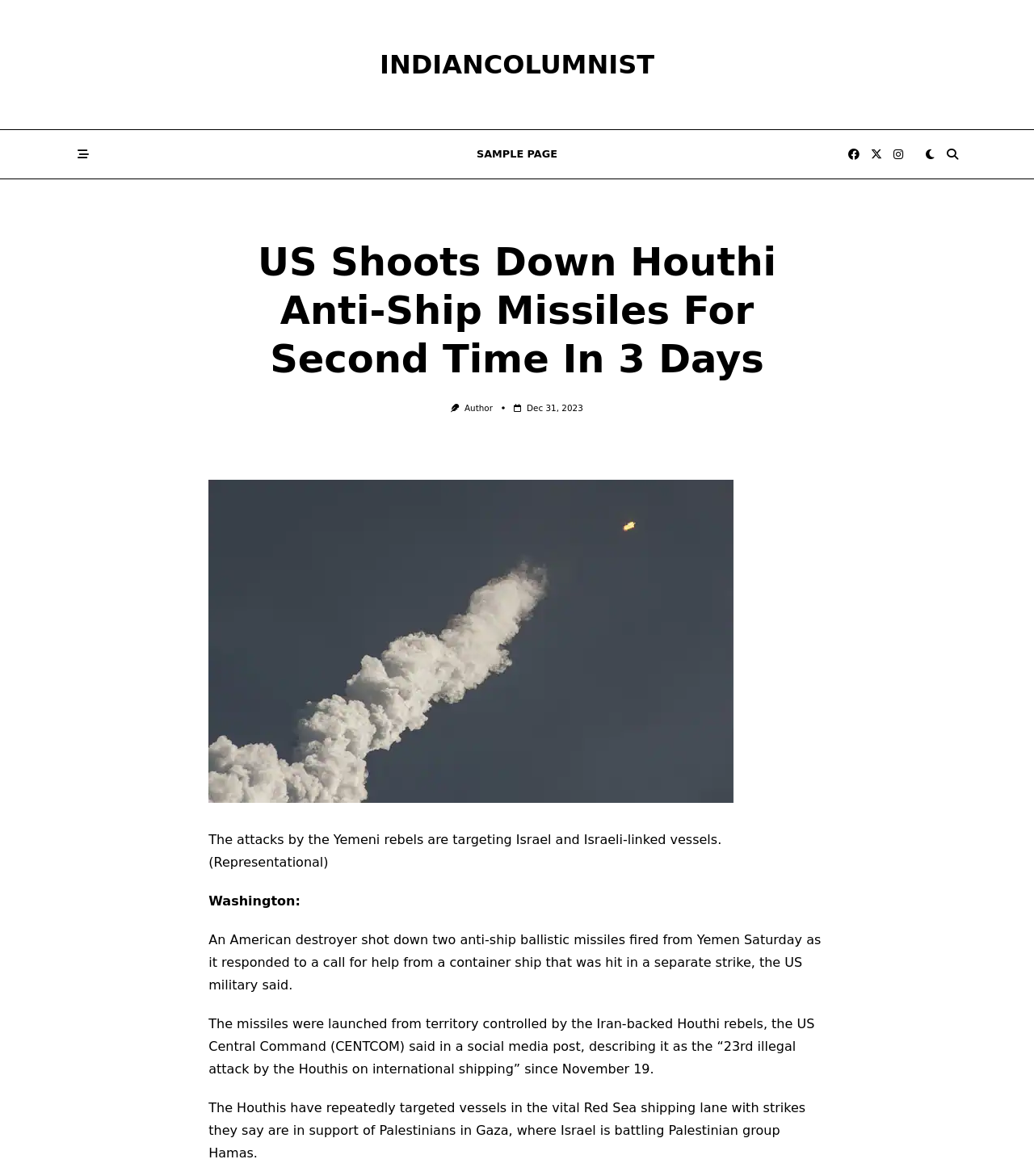What is the target of the Yemeni rebels' attacks?
Please give a detailed answer to the question using the information shown in the image.

I found the target of the Yemeni rebels' attacks by reading the first paragraph of the article, which states that 'The attacks by the Yemeni rebels are targeting Israel and Israeli-linked vessels.'